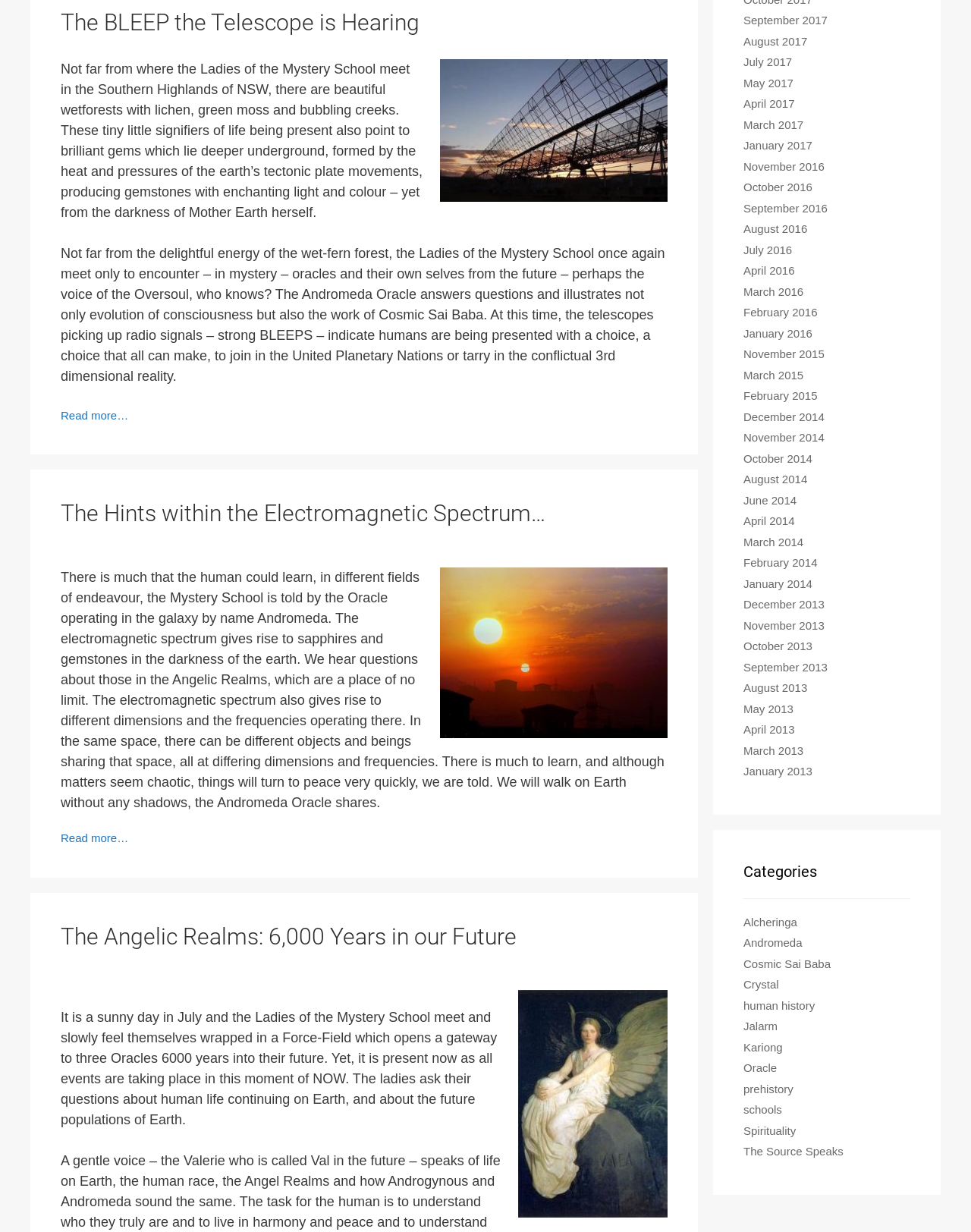Please determine the bounding box coordinates, formatted as (top-left x, top-left y, bottom-right x, bottom-right y), with all values as floating point numbers between 0 and 1. Identify the bounding box of the region described as: February 2014

[0.766, 0.451, 0.842, 0.462]